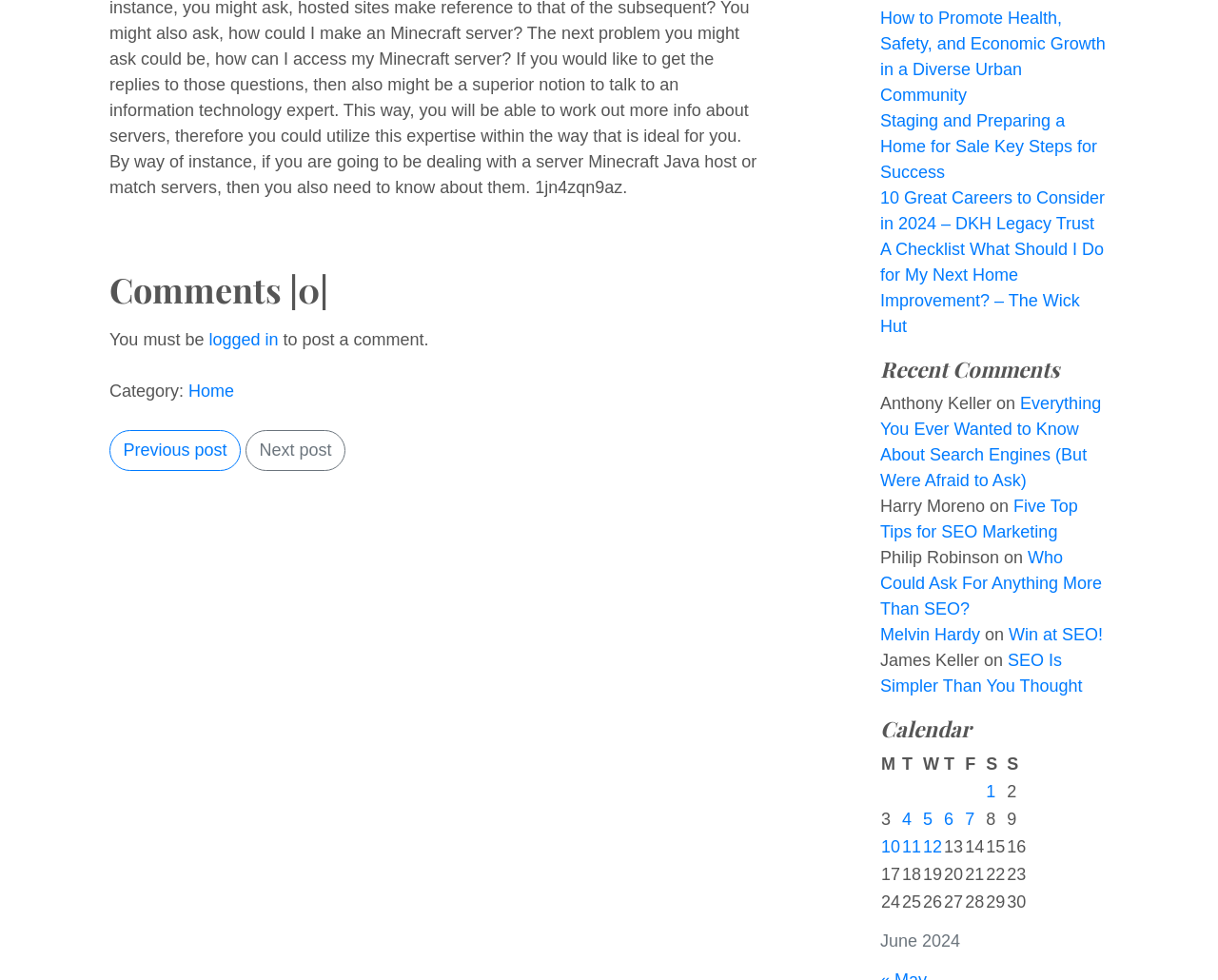Provide the bounding box for the UI element matching this description: "Previous post".

[0.09, 0.439, 0.198, 0.48]